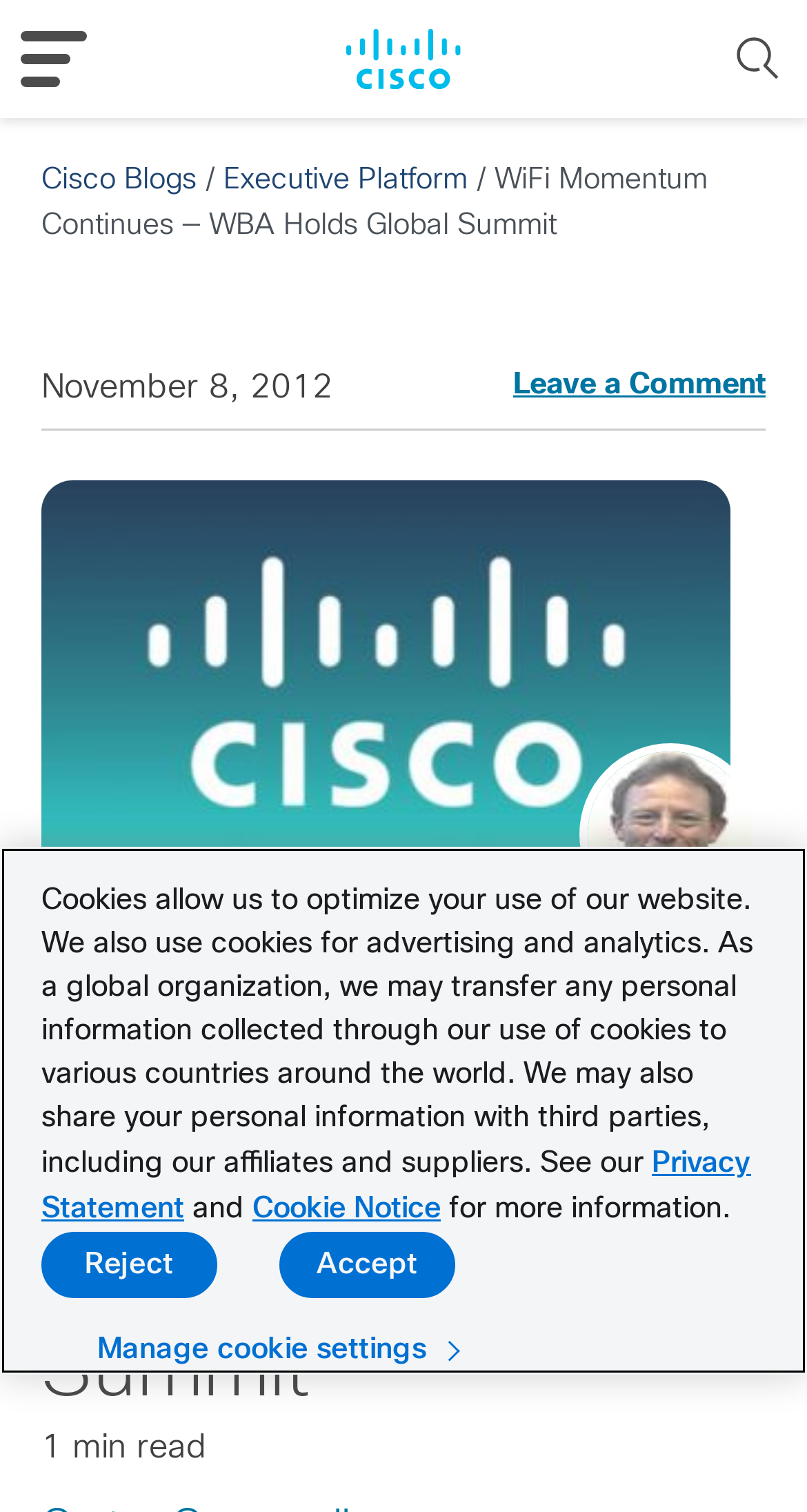Mark the bounding box of the element that matches the following description: "Accept".

[0.346, 0.814, 0.564, 0.859]